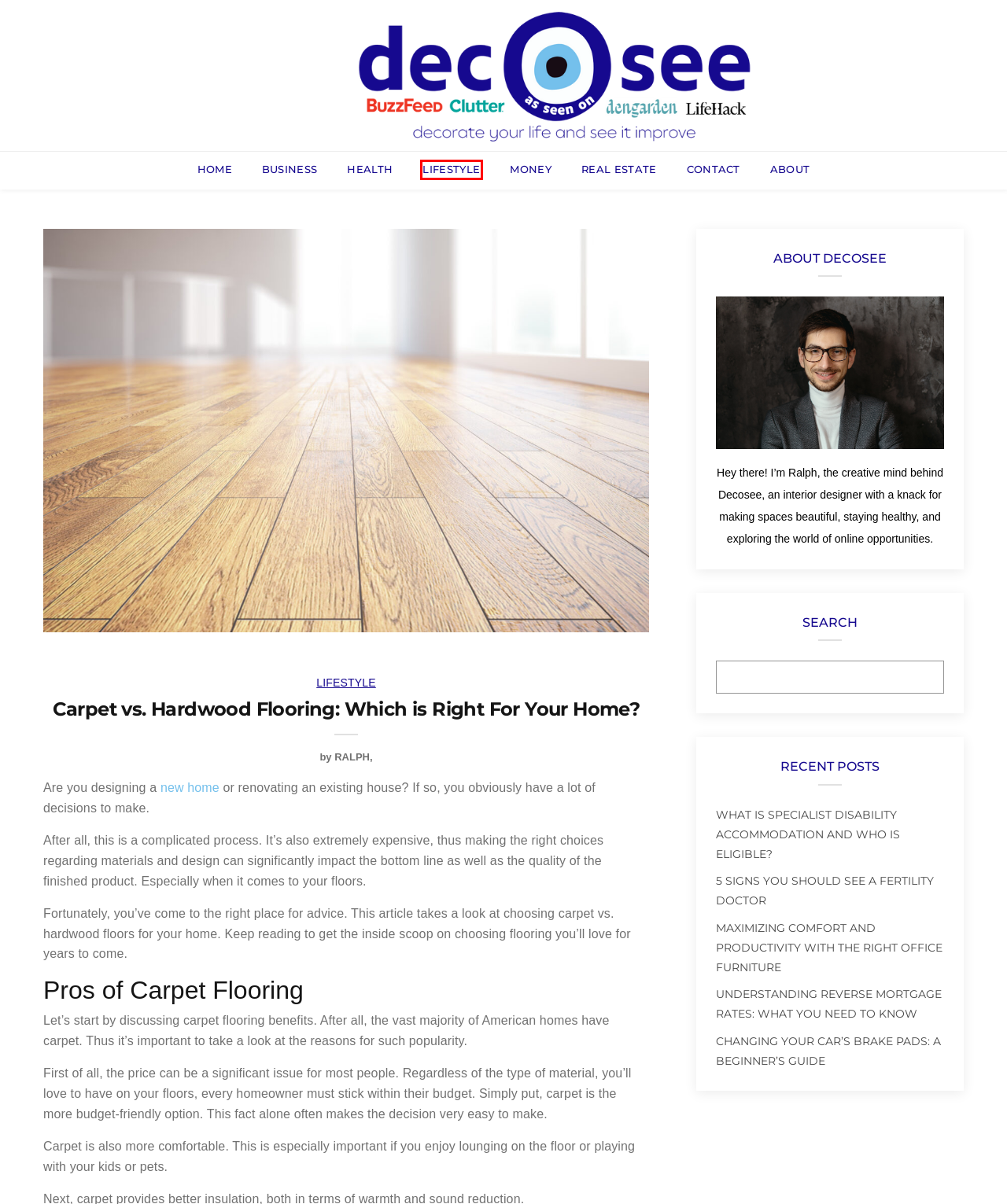You have a screenshot of a webpage with a red bounding box highlighting a UI element. Your task is to select the best webpage description that corresponds to the new webpage after clicking the element. Here are the descriptions:
A. Lifestyle Archives - decOsee
B. What is Specialist Disability Accommodation and Who is Eligible? - decOsee
C. Business Archives - decOsee
D. Maximizing Comfort and Productivity with the Right Office Furniture - decOsee
E. Understanding Reverse Mortgage Rates: What You Need to Know - decOsee
F. Health Archives - decOsee
G. Real Estate Archives - decOsee
H. 15 Tips for First-Time Home Buyers - NerdWallet

A